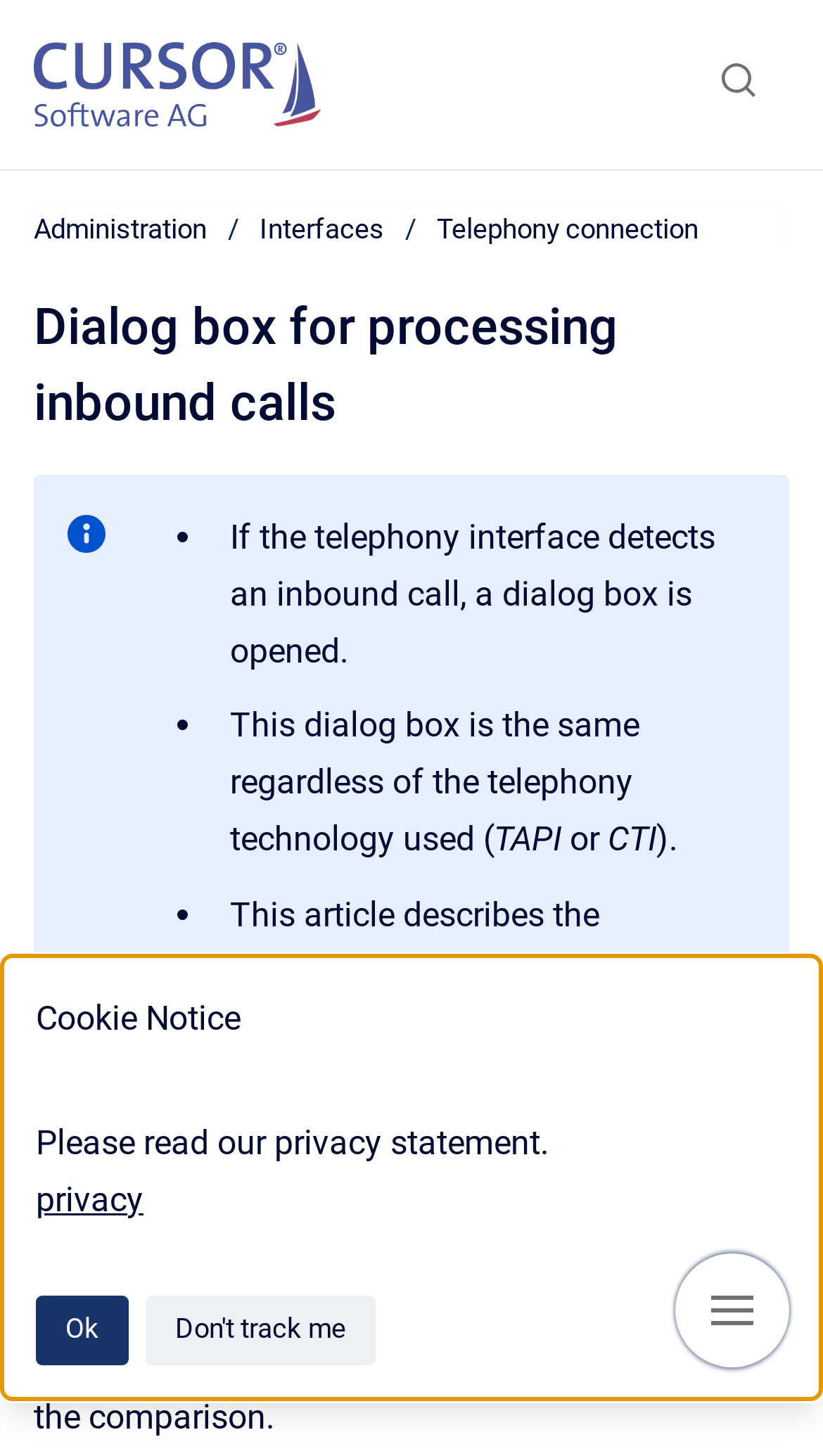Extract the main headline from the webpage and generate its text.

Dialog box for processing inbound calls